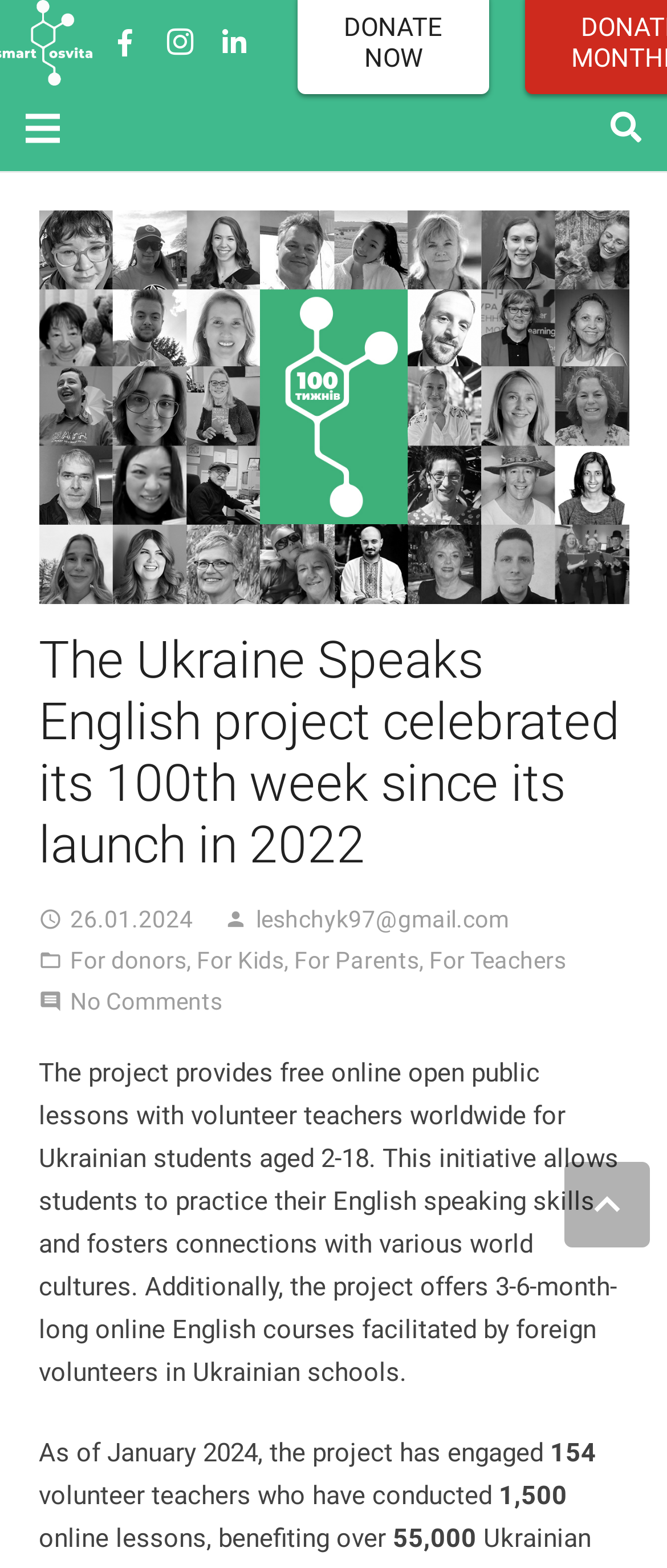Please identify the bounding box coordinates of the clickable area that will allow you to execute the instruction: "Click the arrow up icon".

[0.846, 0.741, 0.974, 0.796]